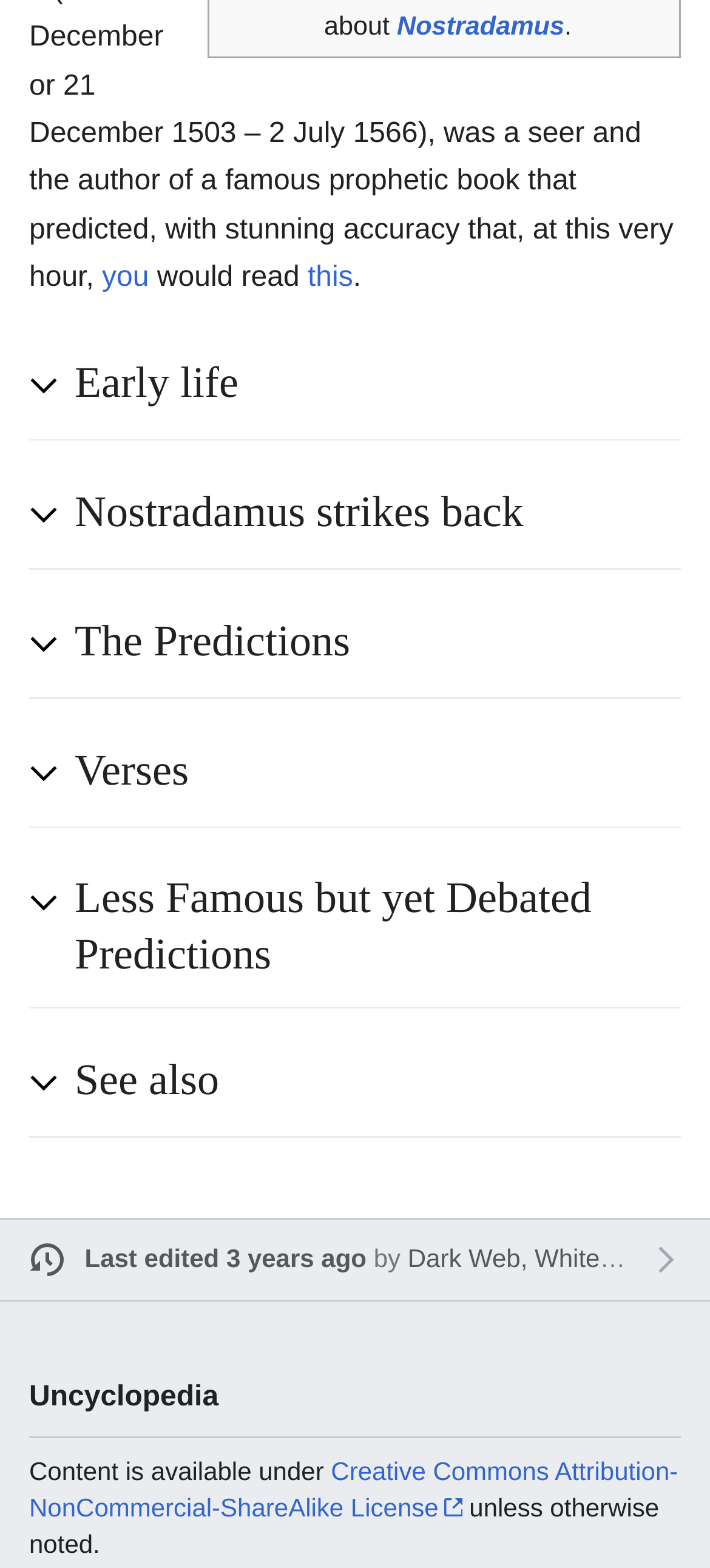Kindly respond to the following question with a single word or a brief phrase: 
What is the name of the famous prophet?

Nostradamus